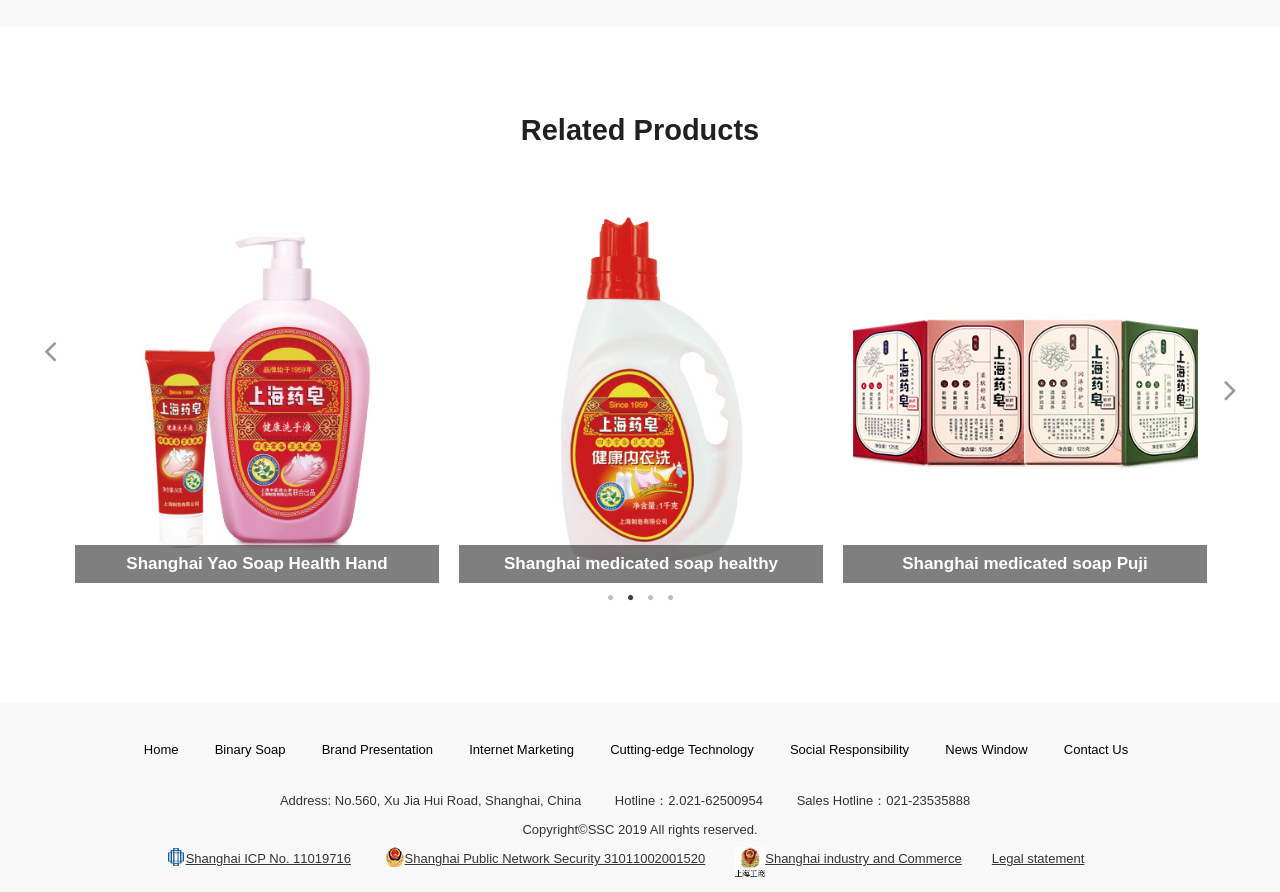Show the bounding box coordinates for the HTML element described as: "Shanghai Public Network Security 31011002001520".

[0.316, 0.954, 0.551, 0.971]